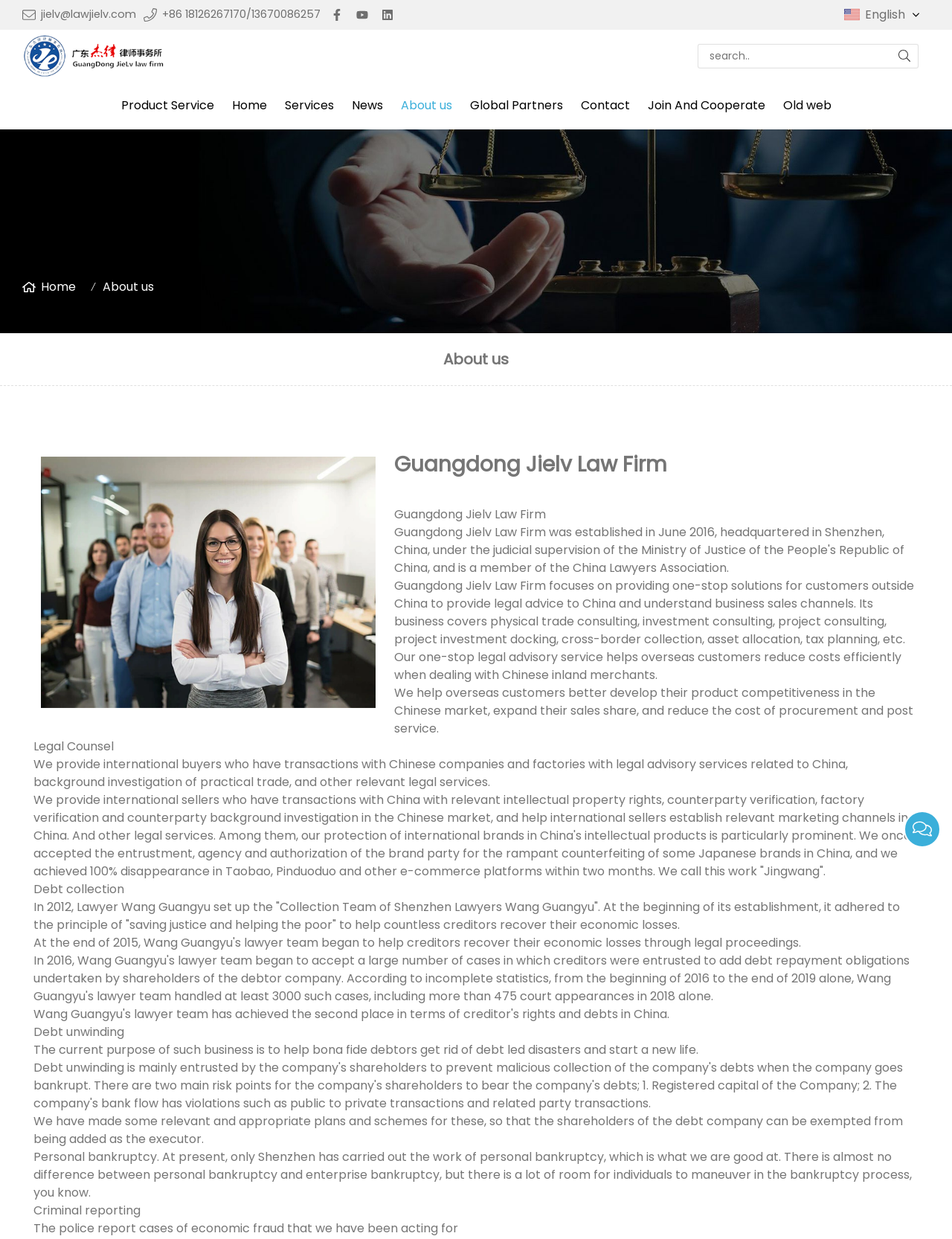Please give the bounding box coordinates of the area that should be clicked to fulfill the following instruction: "View the 'Trending Slider' section". The coordinates should be in the format of four float numbers from 0 to 1, i.e., [left, top, right, bottom].

None